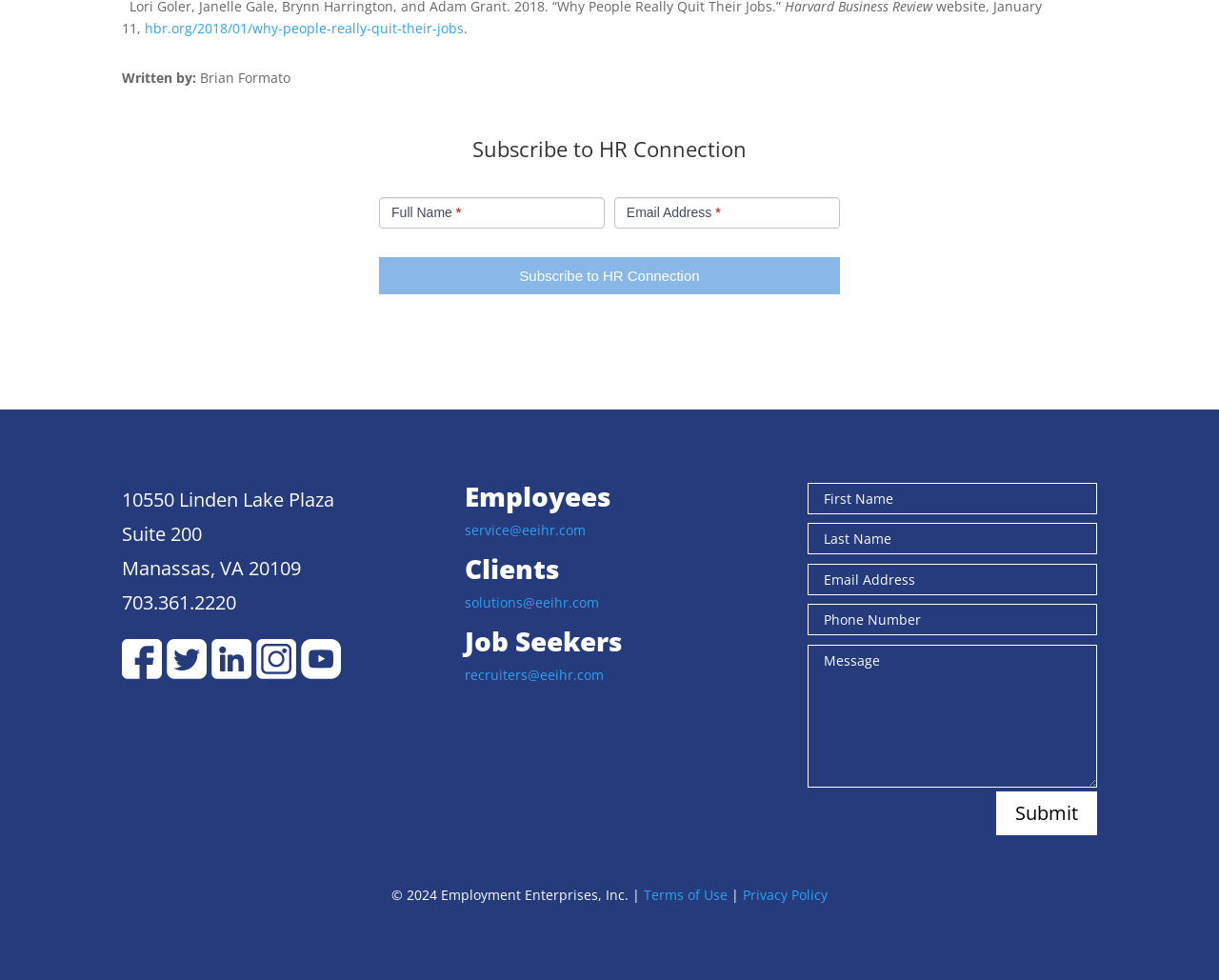Find the bounding box coordinates of the element to click in order to complete this instruction: "View Terms of Use". The bounding box coordinates must be four float numbers between 0 and 1, denoted as [left, top, right, bottom].

[0.528, 0.904, 0.597, 0.923]